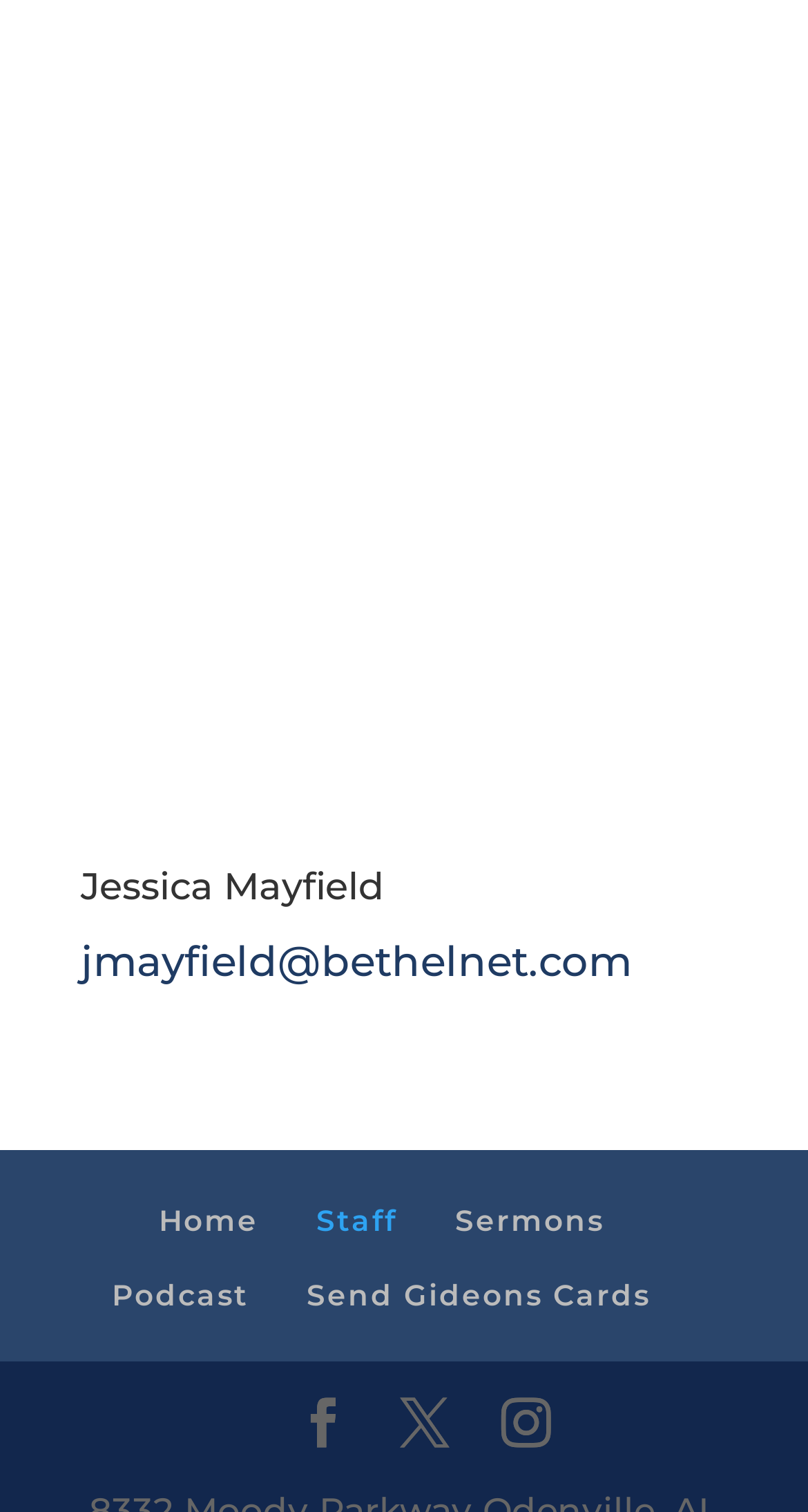Please identify the bounding box coordinates of the element's region that needs to be clicked to fulfill the following instruction: "Contact Jessica Mayfield". The bounding box coordinates should consist of four float numbers between 0 and 1, i.e., [left, top, right, bottom].

[0.1, 0.619, 0.782, 0.652]